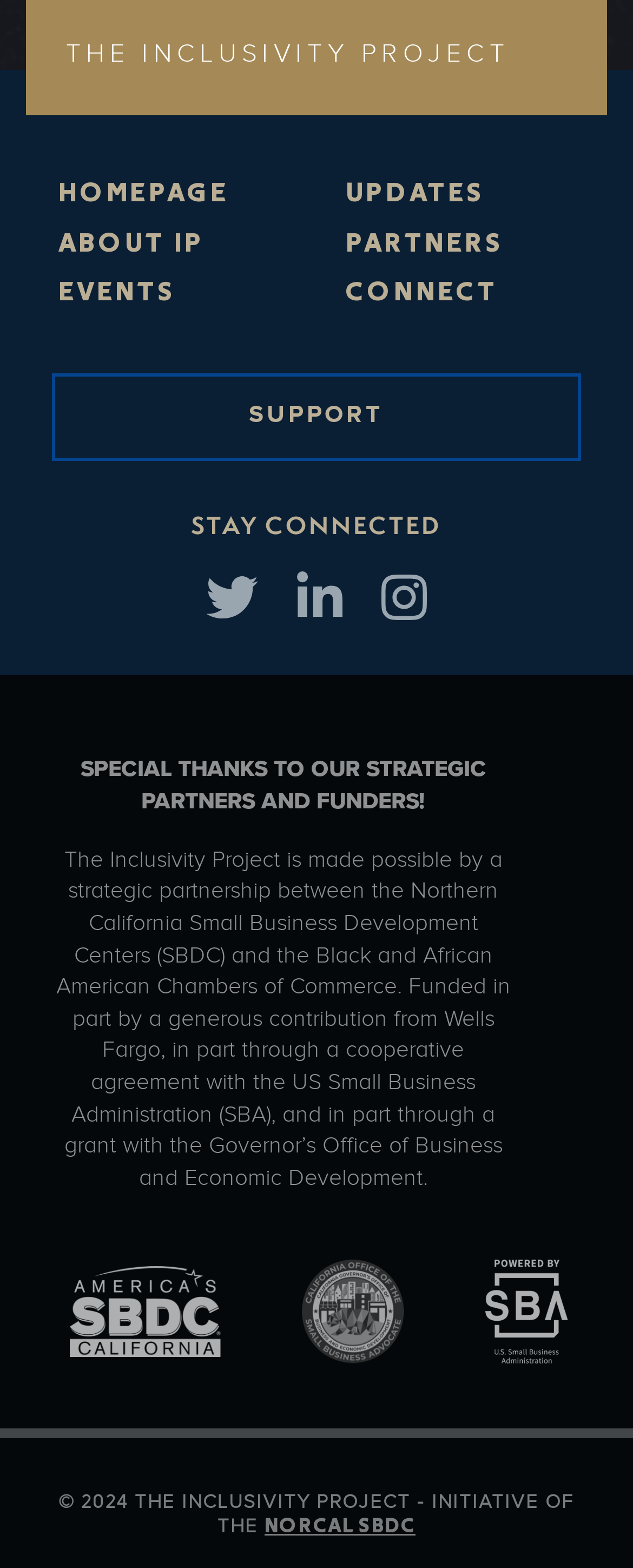Determine the bounding box coordinates of the clickable region to execute the instruction: "Call 403.320.5412". The coordinates should be four float numbers between 0 and 1, denoted as [left, top, right, bottom].

None